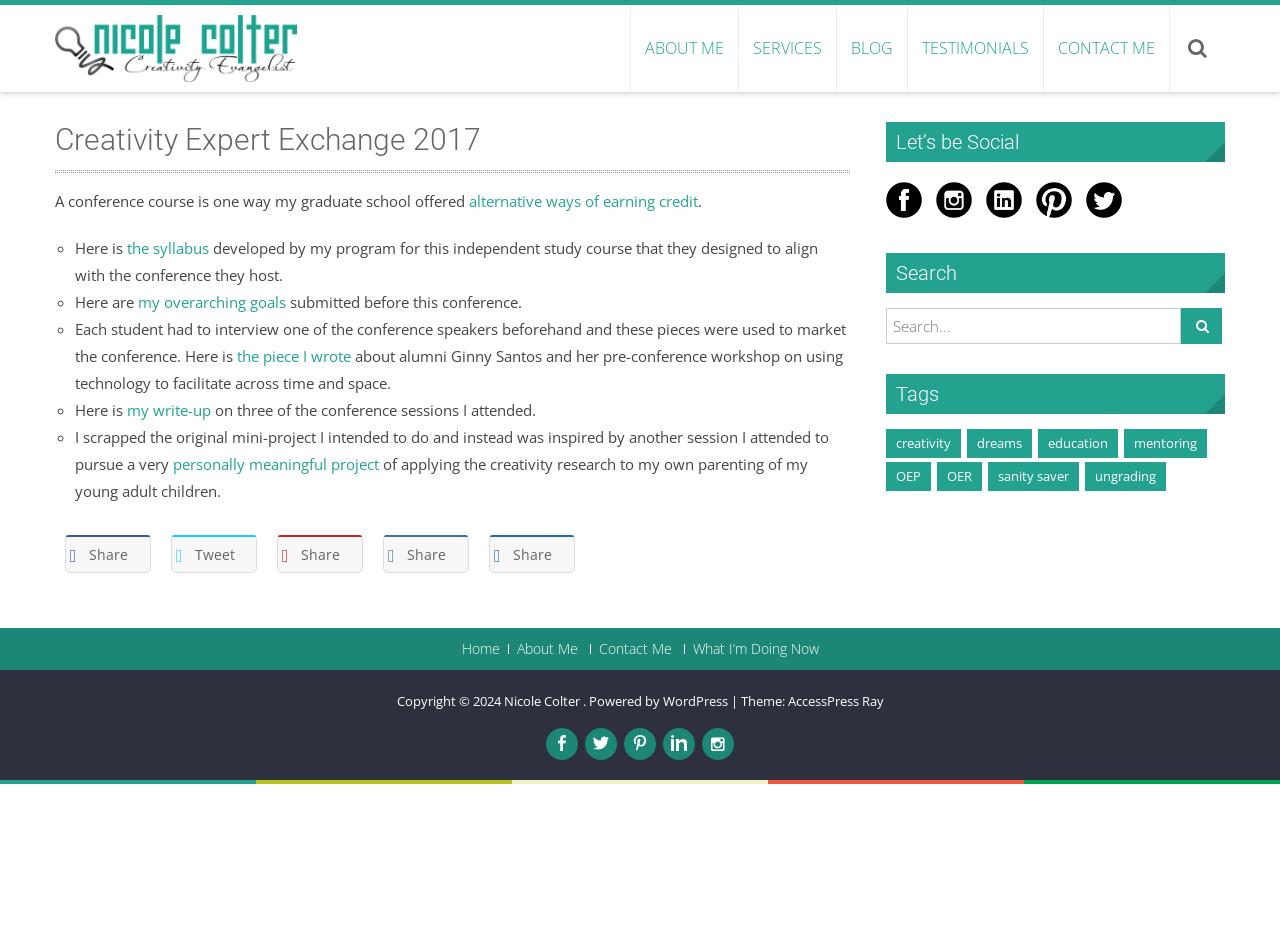Use one word or a short phrase to answer the question provided: 
What is the theme of the website?

AccessPress Ray